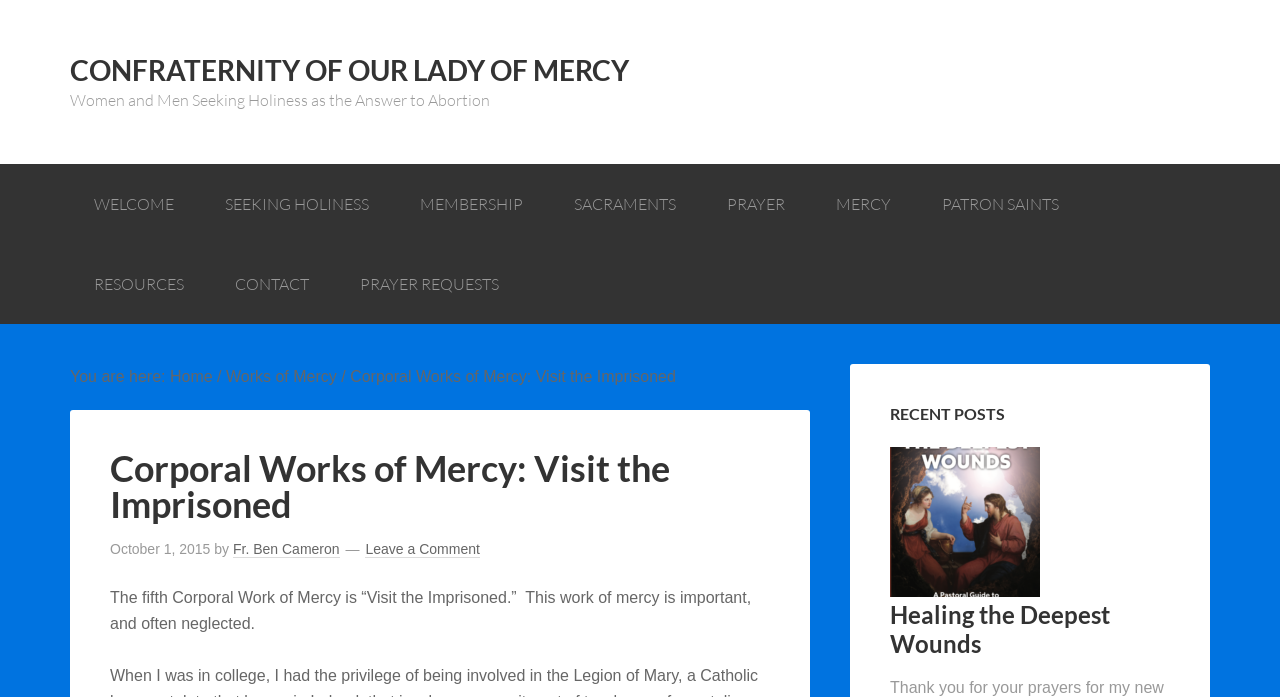Can you provide the bounding box coordinates for the element that should be clicked to implement the instruction: "Read the Corporal Works of Mercy: Visit the Imprisoned article"?

[0.27, 0.528, 0.528, 0.552]